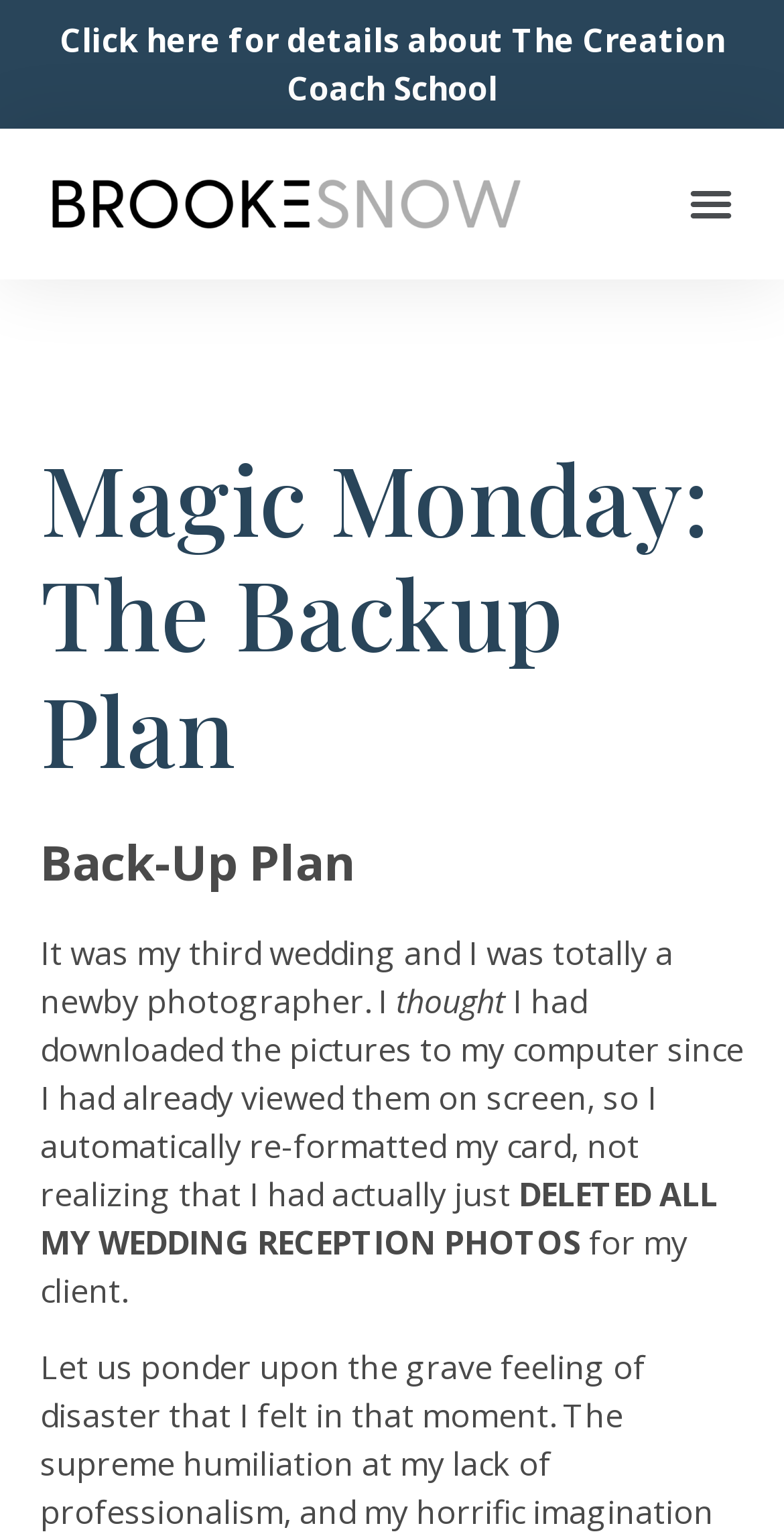What is the current state of the menu toggle button? Observe the screenshot and provide a one-word or short phrase answer.

Not expanded